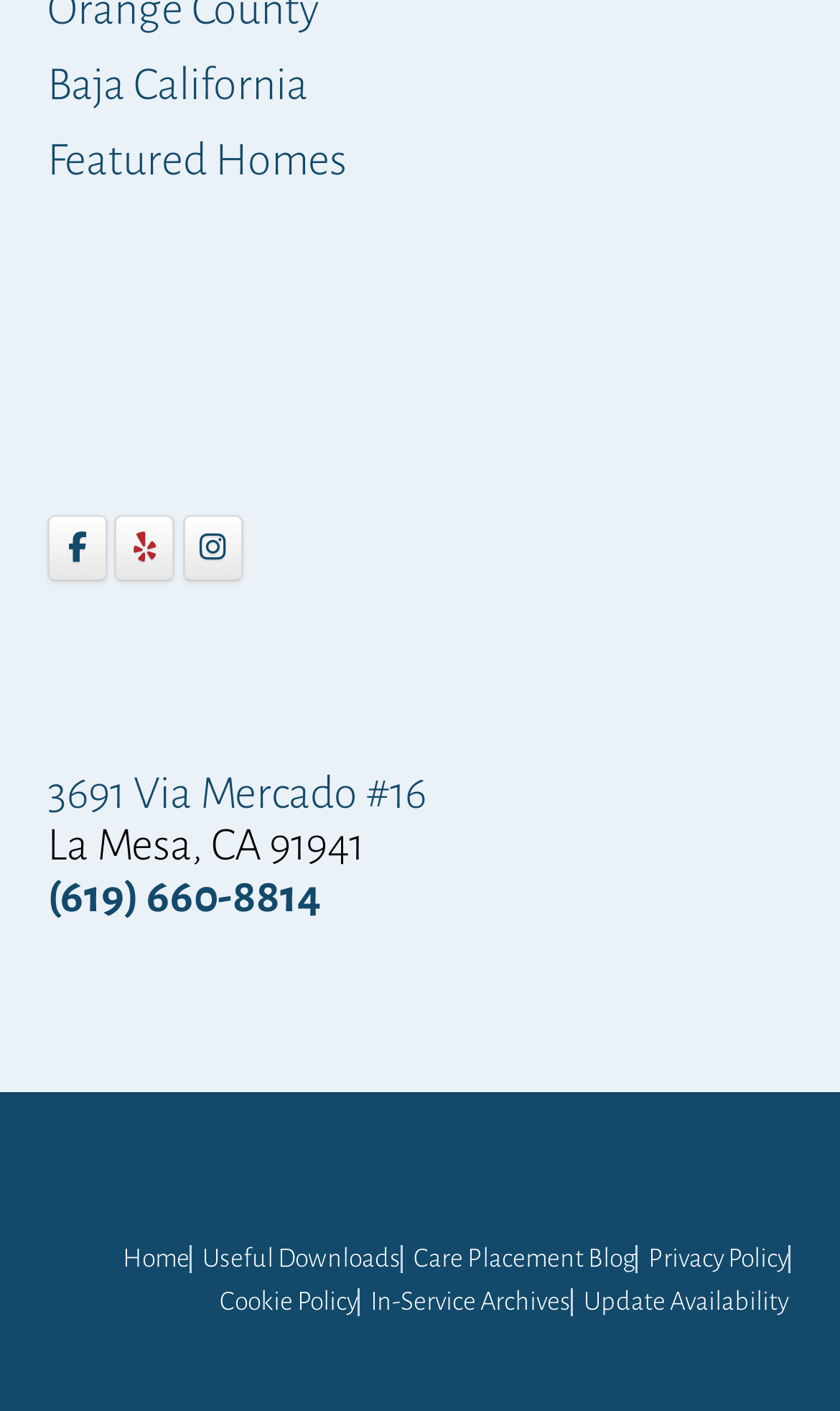Locate the bounding box coordinates of the element you need to click to accomplish the task described by this instruction: "View Care Placement on Facebook".

[0.056, 0.365, 0.128, 0.412]